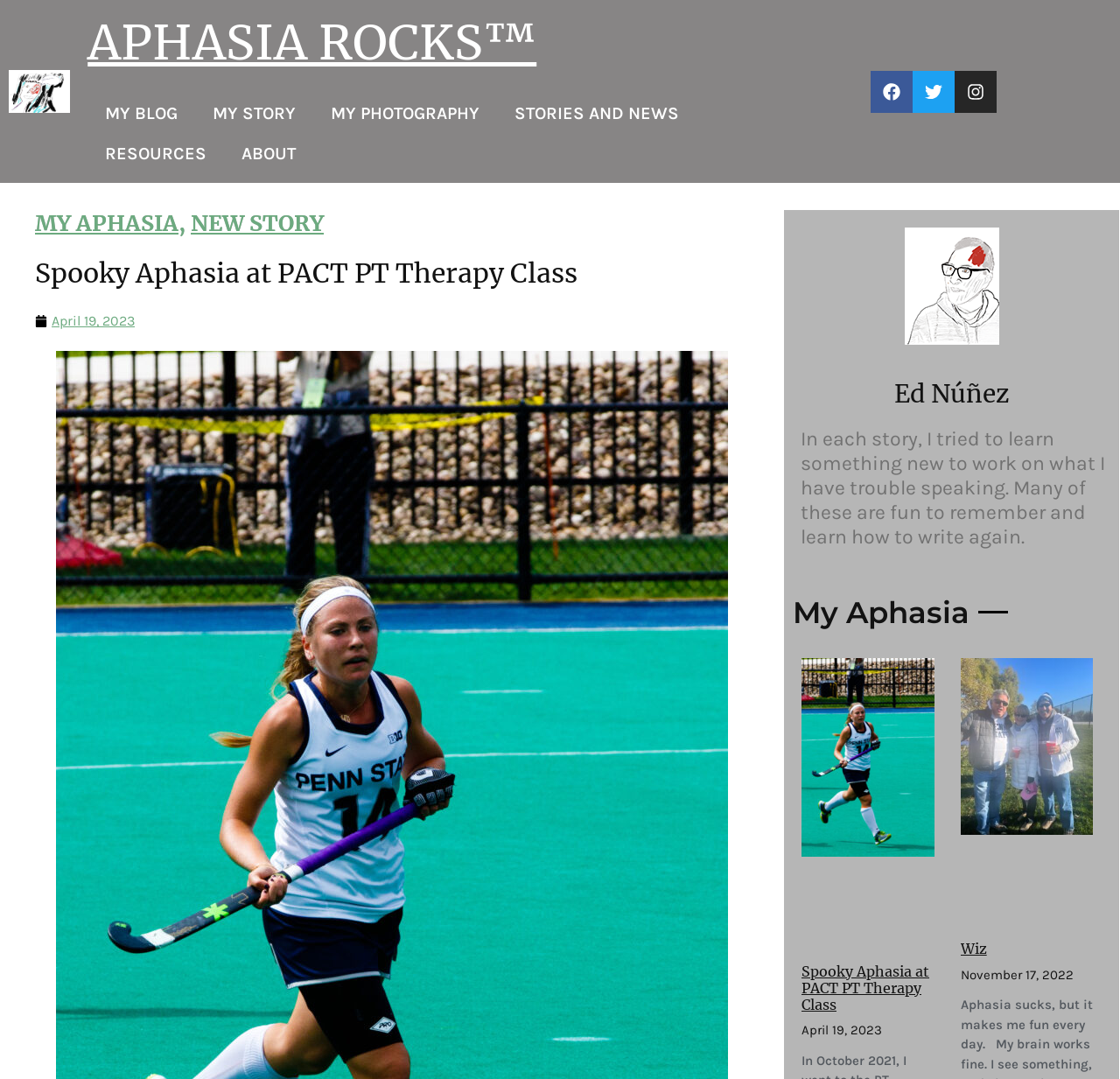Determine the bounding box coordinates of the region that needs to be clicked to achieve the task: "Check out MY PHOTOGRAPHY".

[0.28, 0.087, 0.444, 0.124]